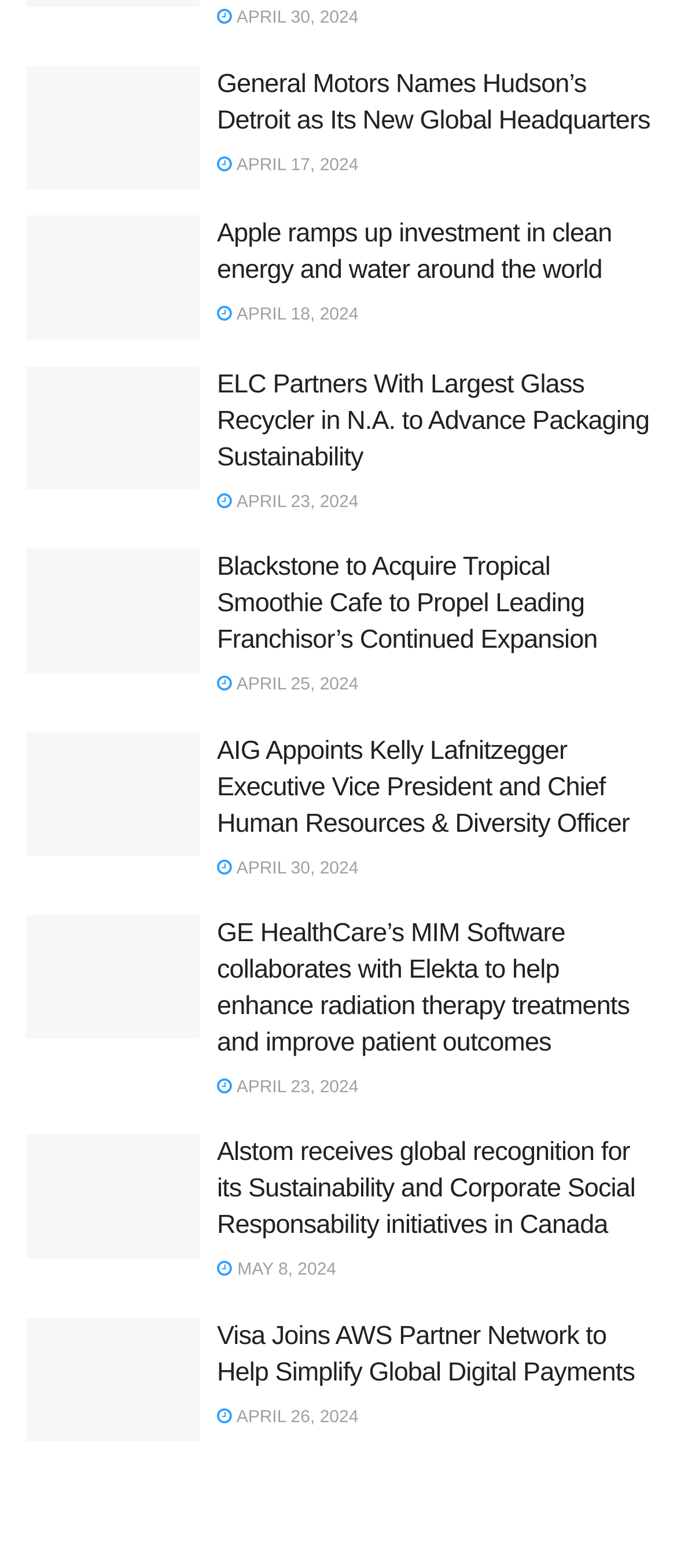Carefully examine the image and provide an in-depth answer to the question: What is the title of the second article?

I looked at the headings of each article and found that the second article has the title 'Apple ramps up investment in clean energy and water around the world'.